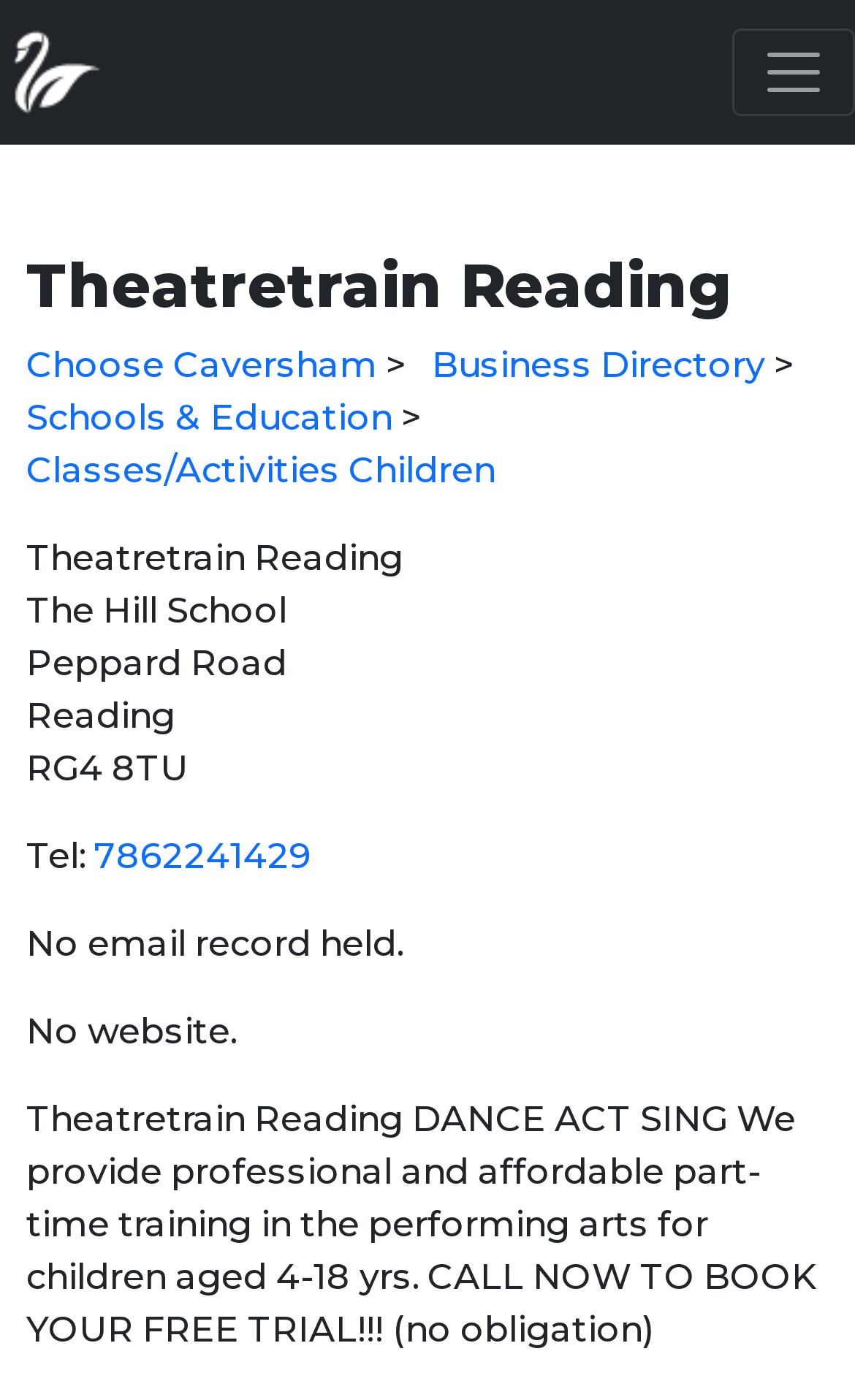Provide the bounding box coordinates in the format (top-left x, top-left y, bottom-right x, bottom-right y). All values are floating point numbers between 0 and 1. Determine the bounding box coordinate of the UI element described as: Business Directory

[0.505, 0.246, 0.895, 0.276]